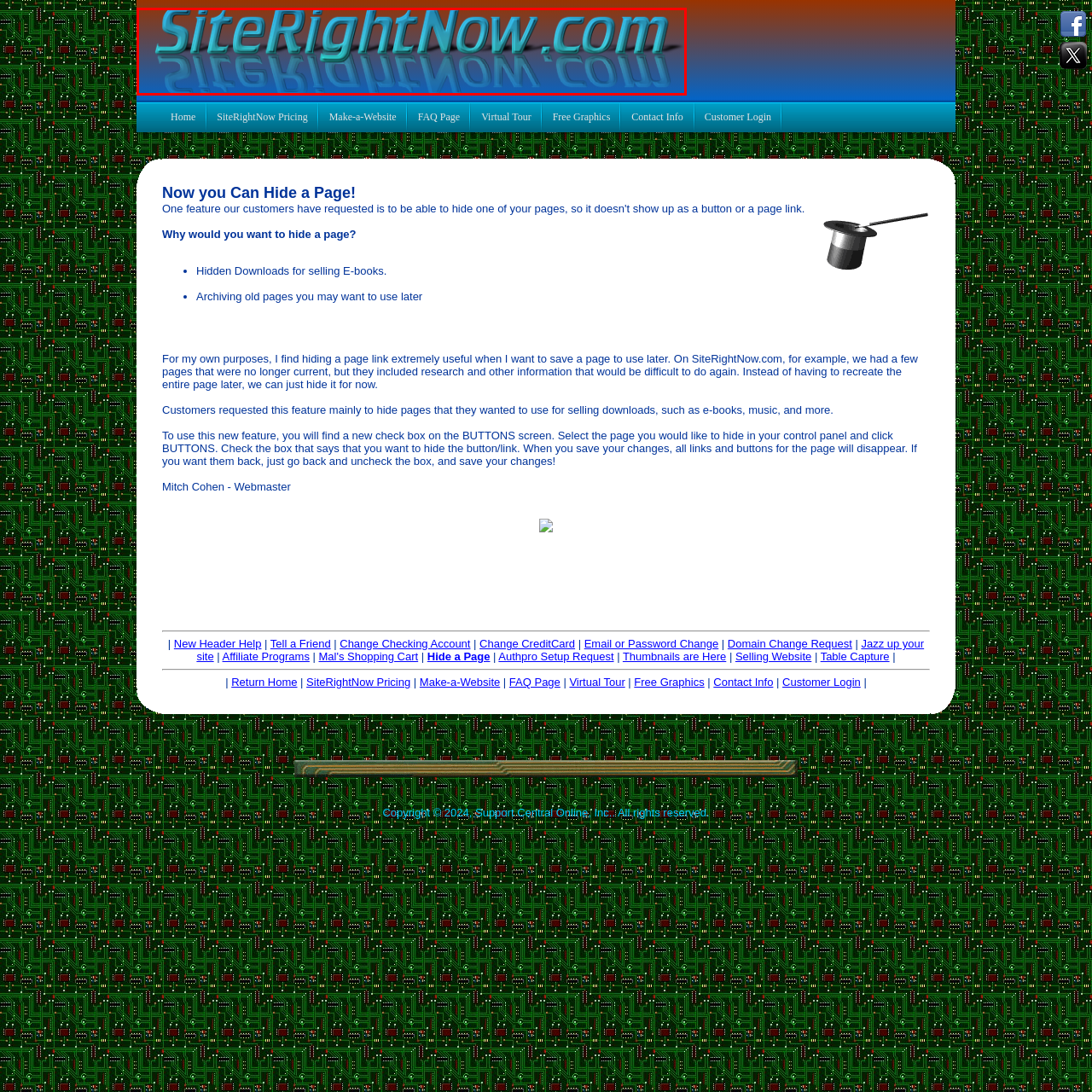What is the effect below the text?
Check the image encapsulated by the red bounding box and answer the question comprehensively.

The effect below the text is a reflection effect, which enhances the visual dynamics and reinforces the site's modern aesthetic, giving it a contemporary and tech-savvy image.